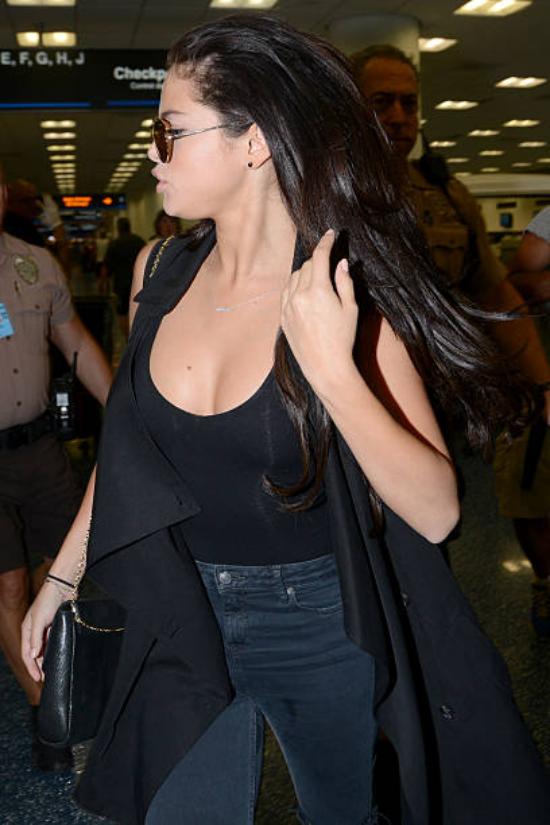Construct a detailed narrative about the image.

The image captures a moment of Selena Gomez at Miami International Airport on July 12, 2014, as she prepares to catch a flight. She is styled in a black top paired with dark jeans, complemented by a chic black vest. With her long, flowing hair cascading over her shoulder, she is seen adjusting her hair while wearing stylish sunglasses. The background hints at the bustling airport atmosphere, with security personnel and other travelers visible, adding to the vibrant scene of celebrity sightings in Miami.